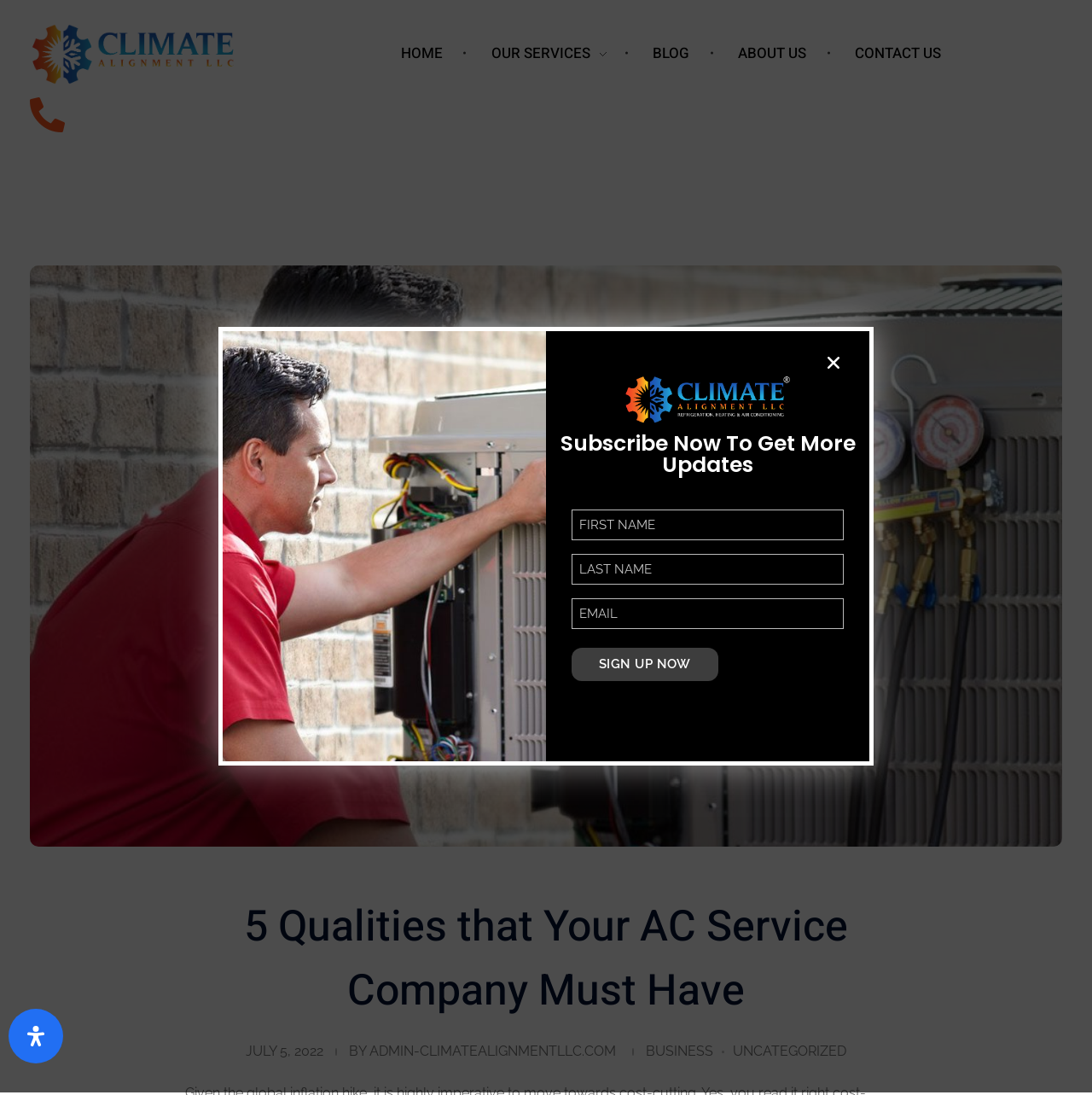Give a concise answer using one word or a phrase to the following question:
What is the purpose of the form?

Subscription